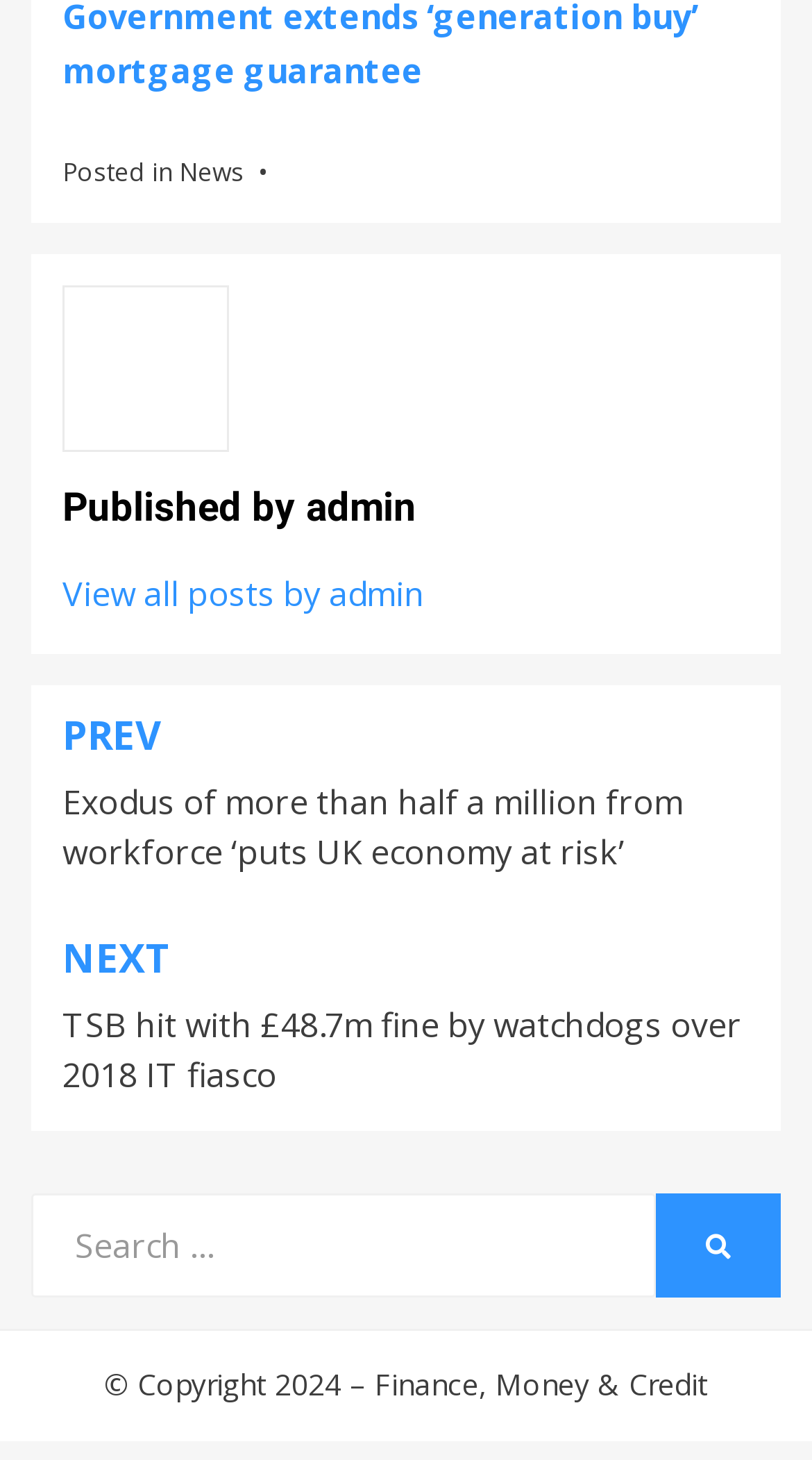Extract the bounding box for the UI element that matches this description: "Search".

None